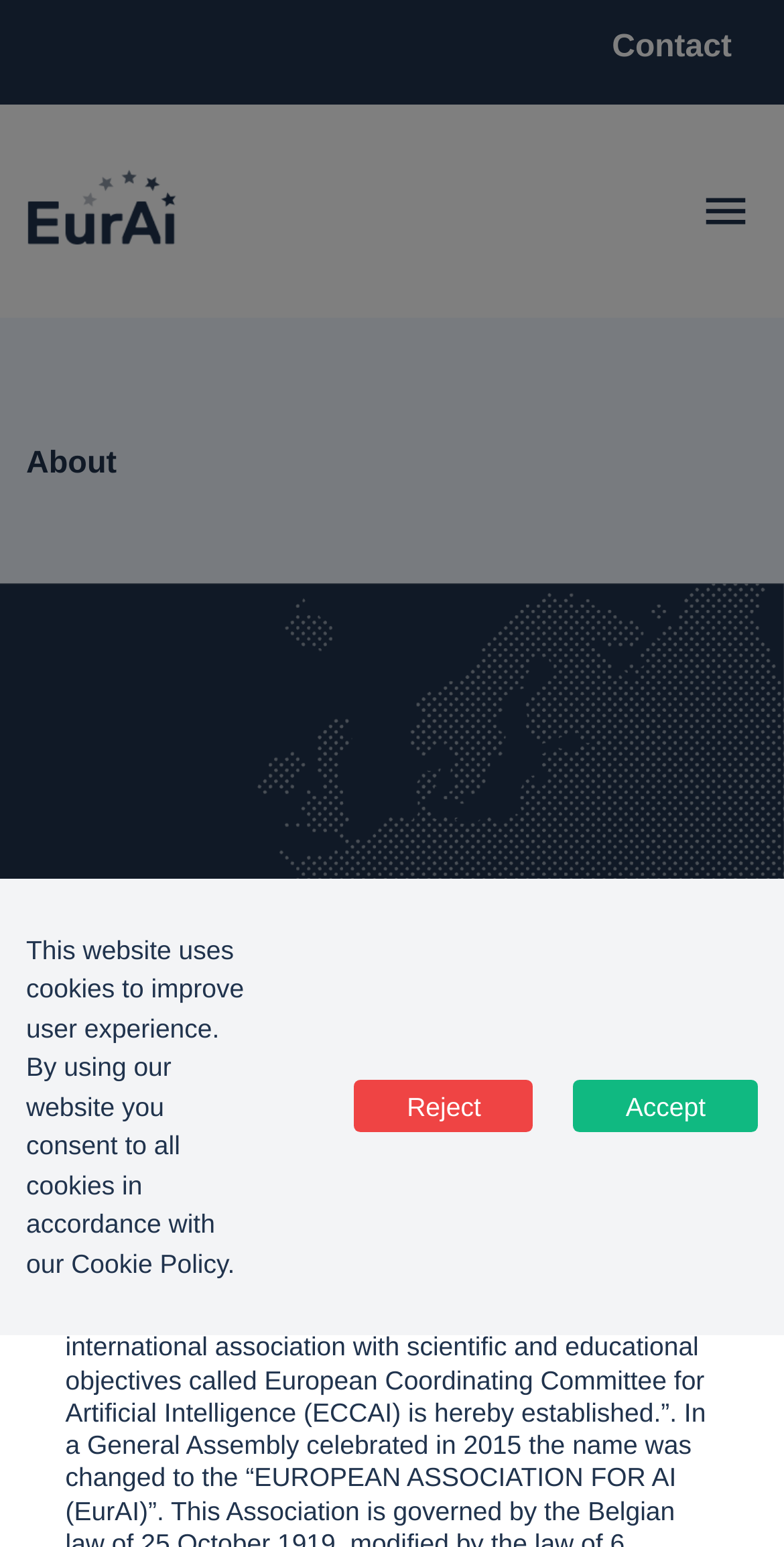What is the topic of the text at the bottom of the page?
Please provide a single word or phrase as your answer based on the image.

Cookies